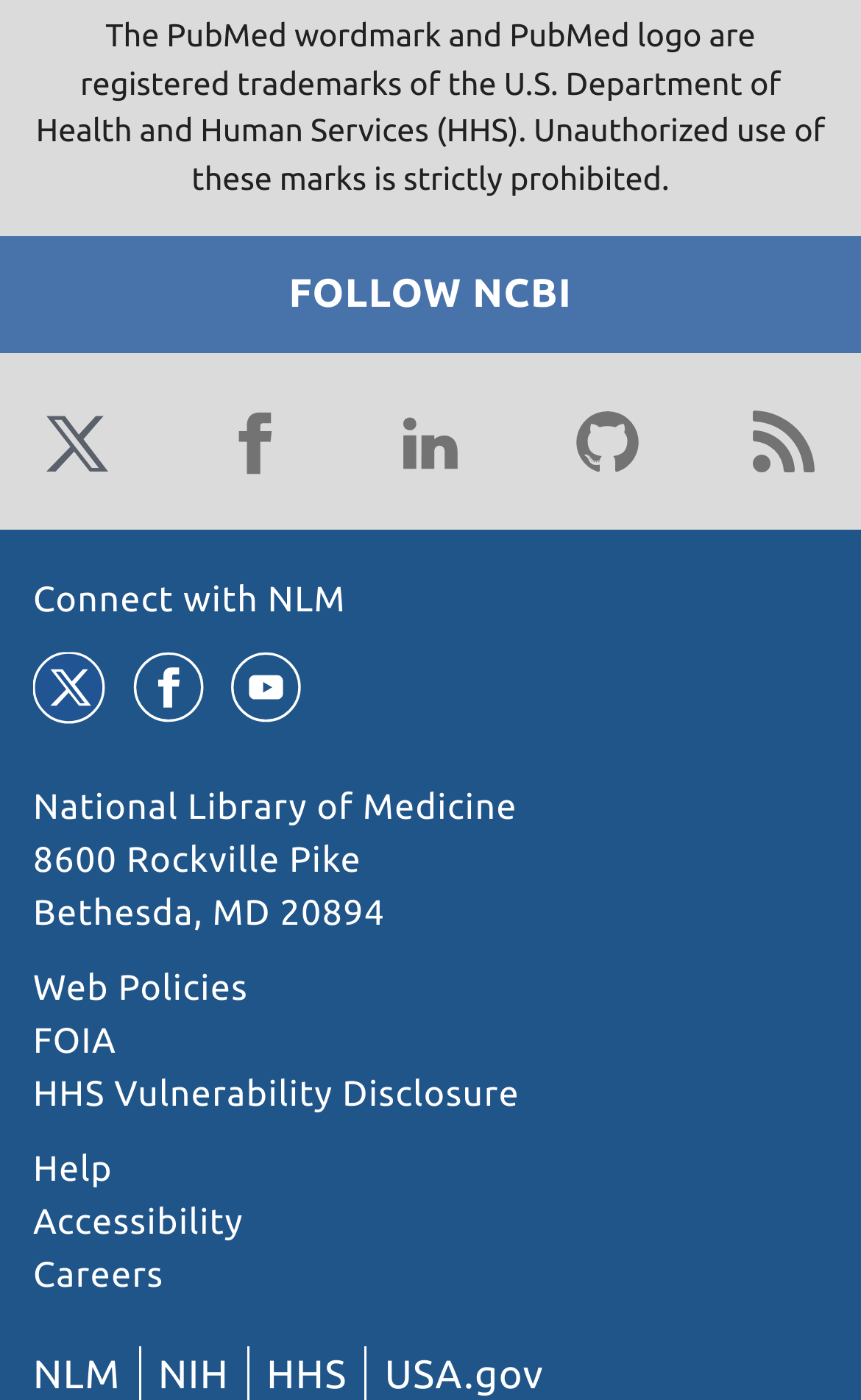Find the bounding box coordinates of the element's region that should be clicked in order to follow the given instruction: "Connect with NLM on LinkedIn". The coordinates should consist of four float numbers between 0 and 1, i.e., [left, top, right, bottom].

[0.449, 0.284, 0.551, 0.347]